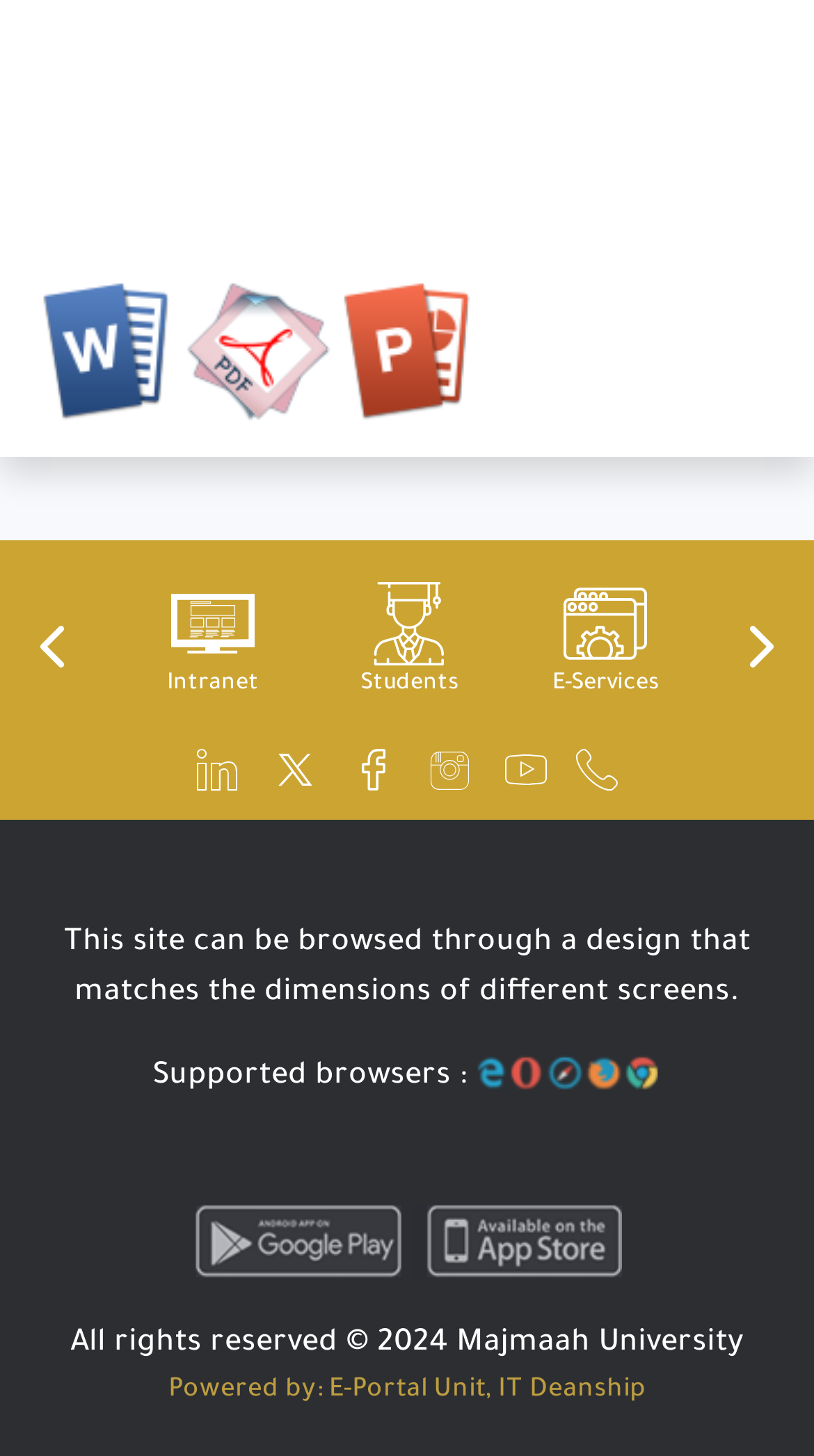Provide a short answer using a single word or phrase for the following question: 
What is the language of the webpage?

English